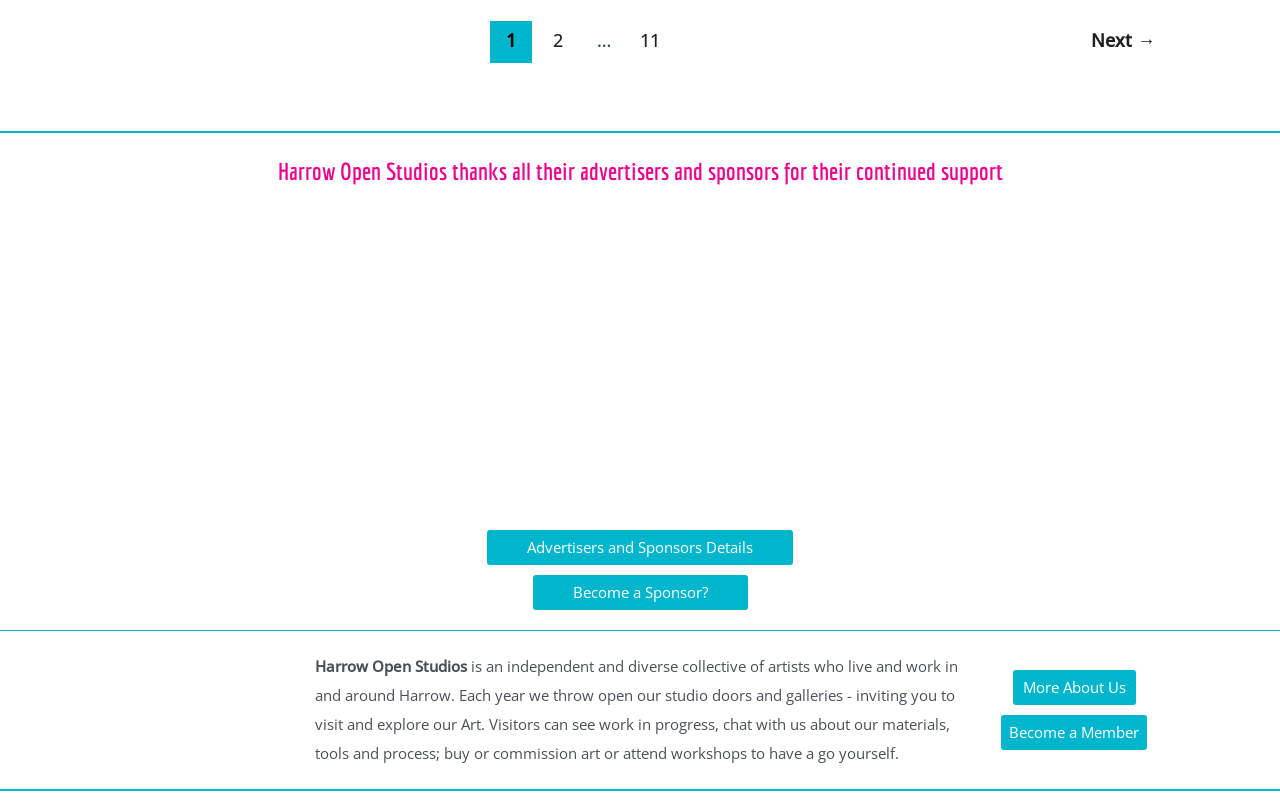What is the name of the first advertiser listed? Based on the screenshot, please respond with a single word or phrase.

All Care Properties Ltd